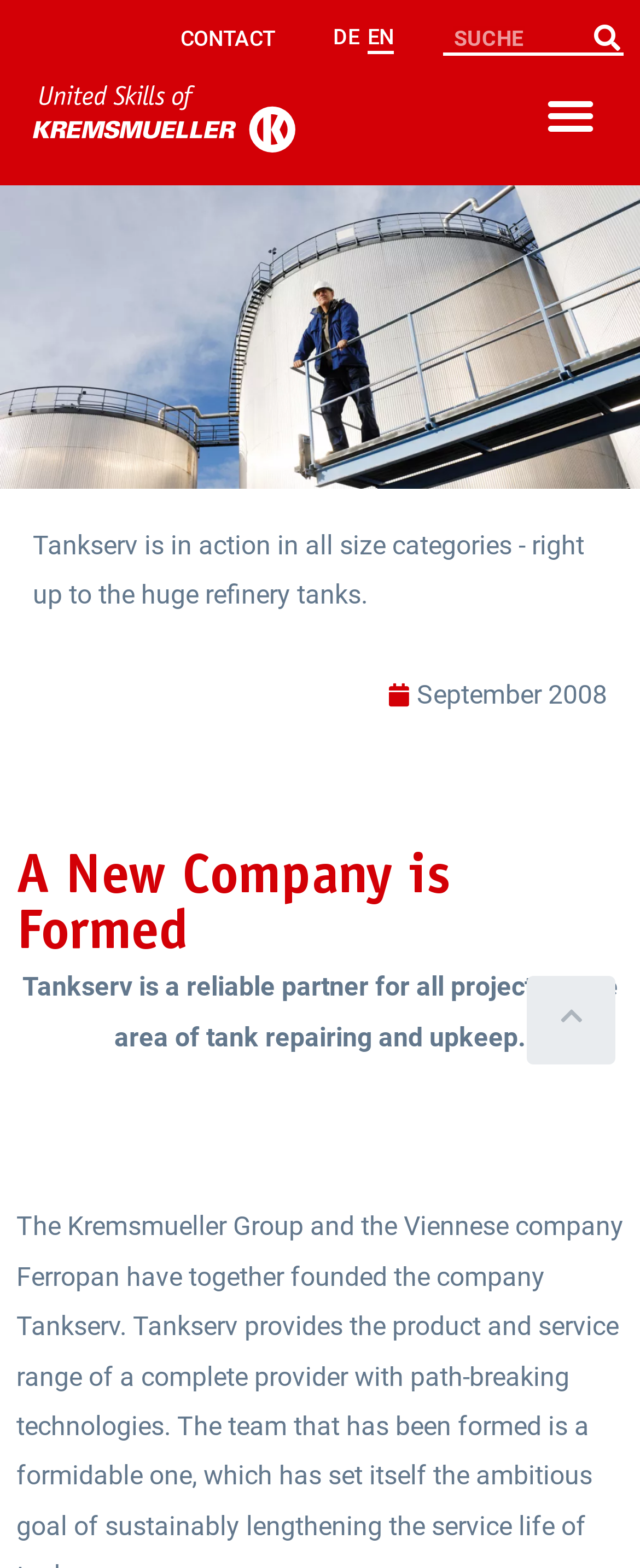What is the date mentioned on the webpage?
Based on the screenshot, provide a one-word or short-phrase response.

September 2008